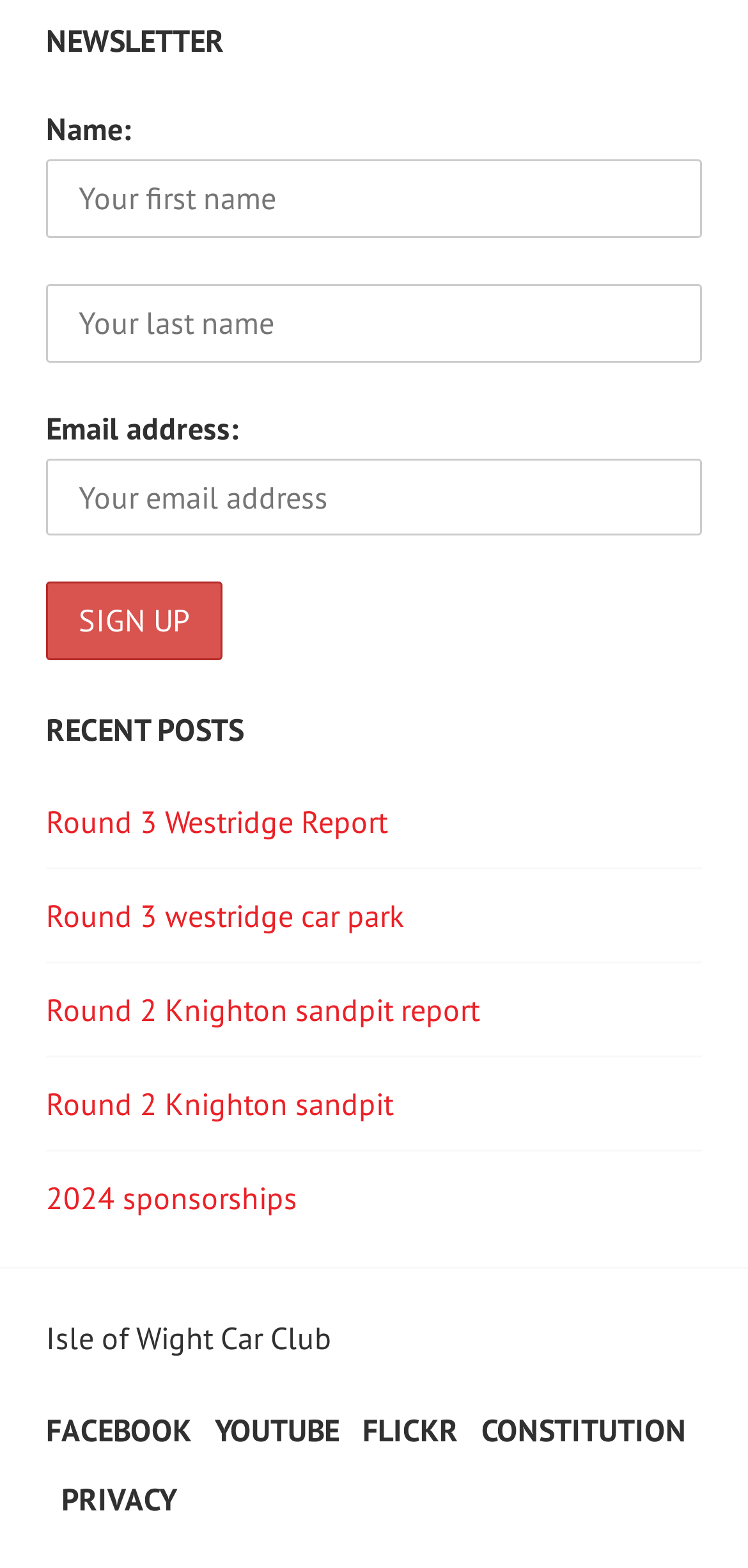Use a single word or phrase to answer the following:
What type of content is listed below 'RECENT POSTS'?

Links to reports